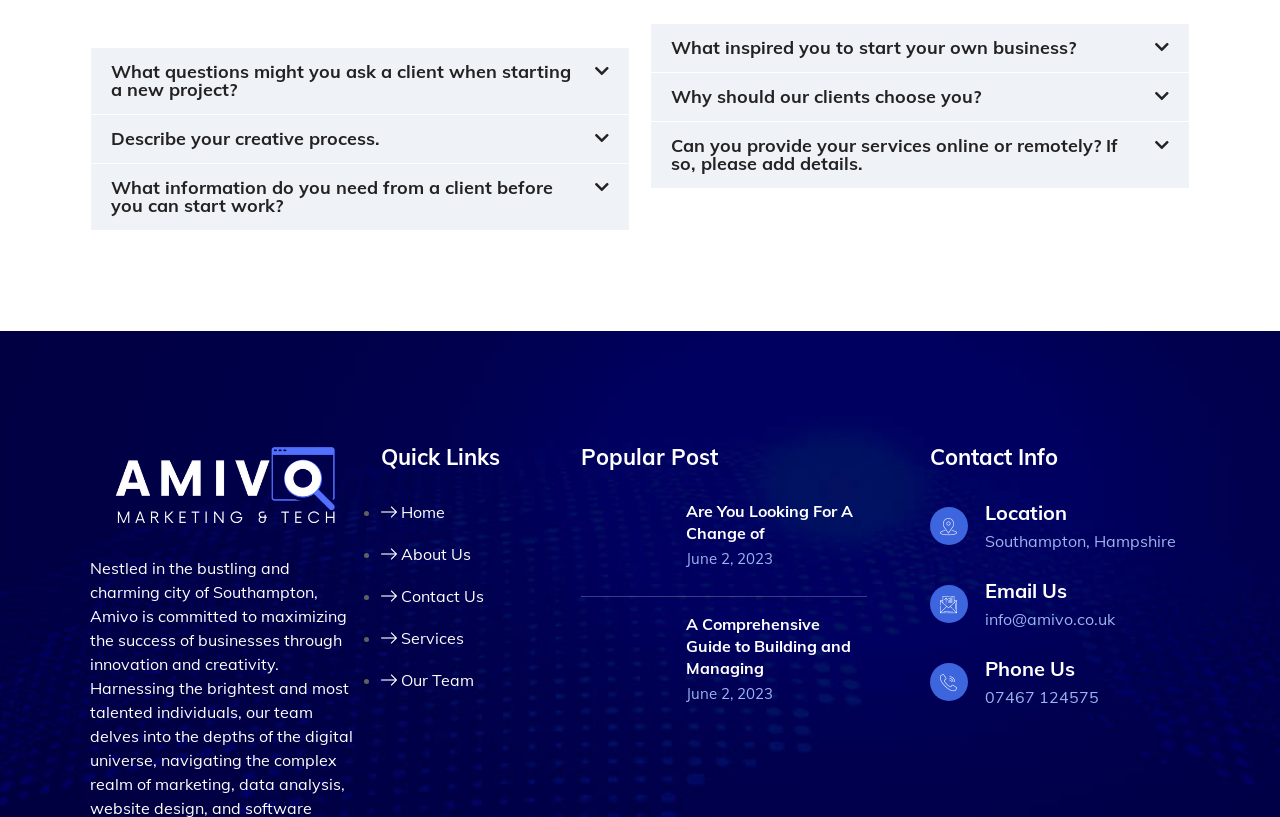Determine the bounding box coordinates for the clickable element required to fulfill the instruction: "Go to 'Home' page". Provide the coordinates as four float numbers between 0 and 1, i.e., [left, top, right, bottom].

[0.297, 0.624, 0.347, 0.649]